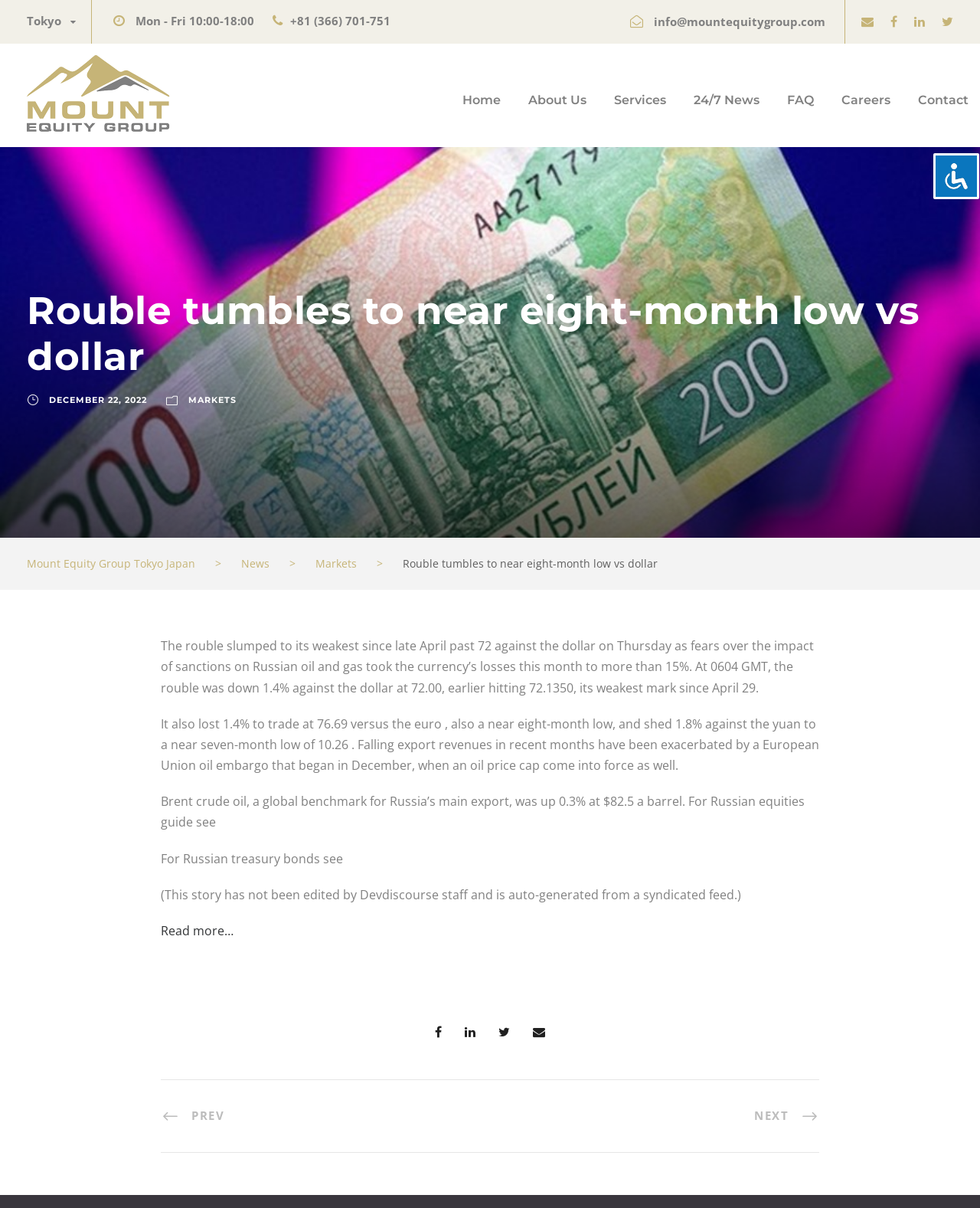Please determine the main heading text of this webpage.

Rouble tumbles to near eight-month low vs dollar